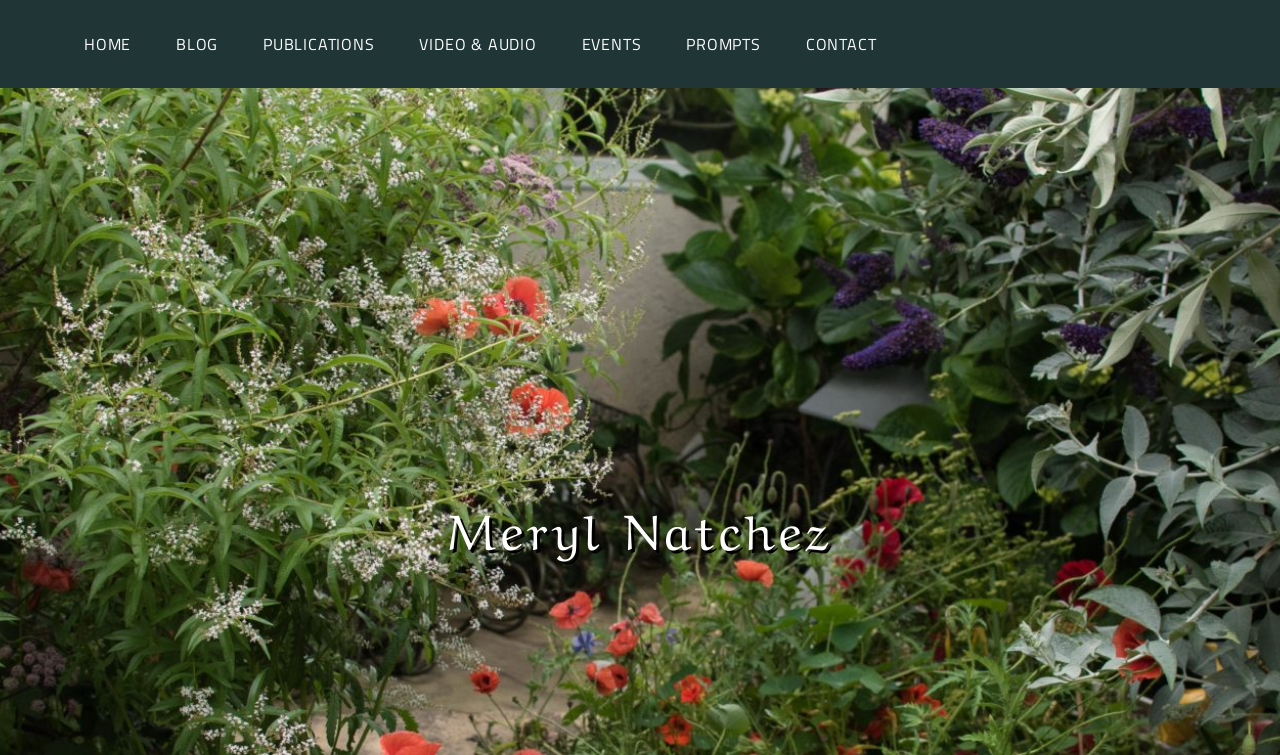Pinpoint the bounding box coordinates for the area that should be clicked to perform the following instruction: "watch video and audio".

[0.312, 0.021, 0.435, 0.095]